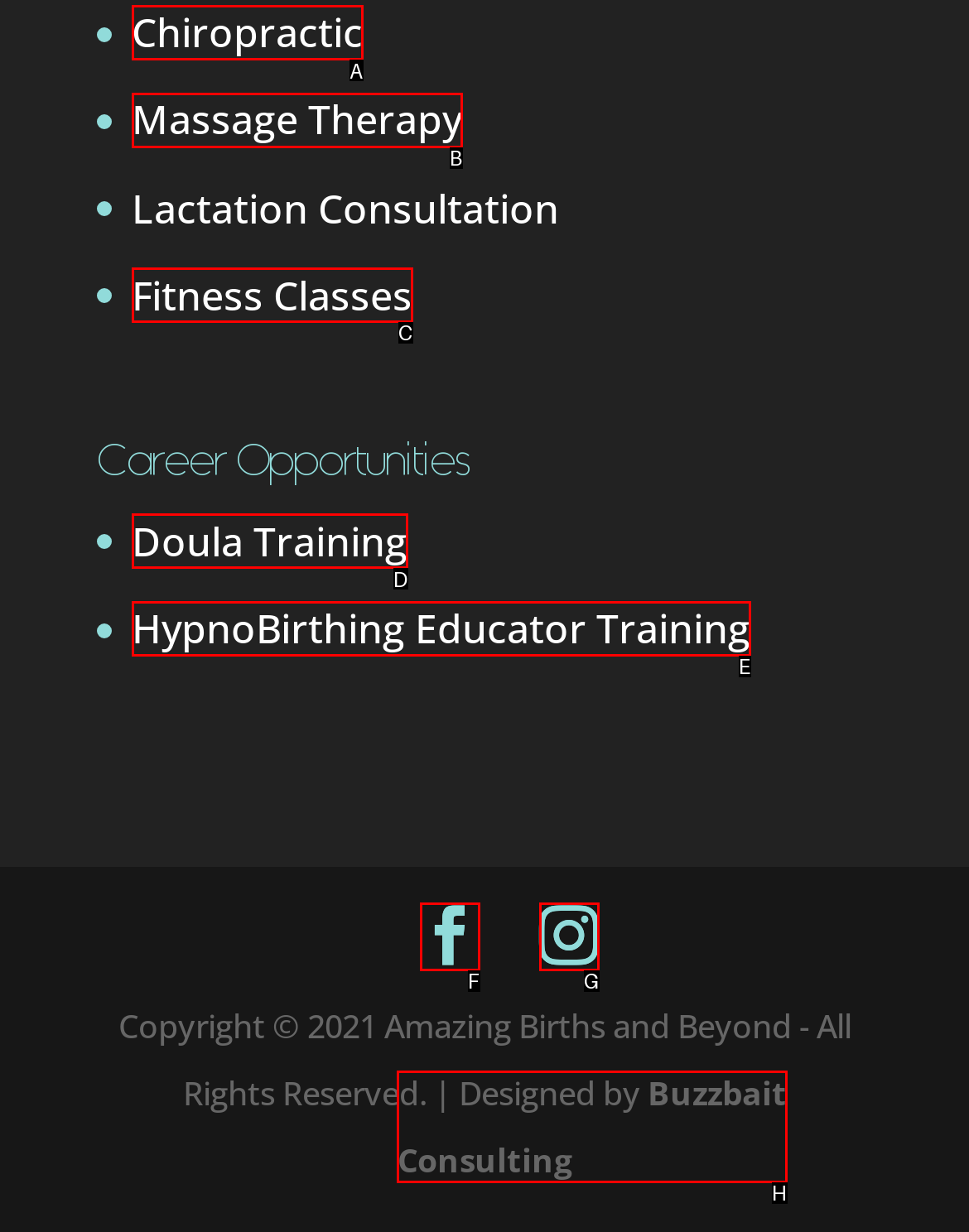For the task: Visit Buzzbait Consulting website, specify the letter of the option that should be clicked. Answer with the letter only.

H